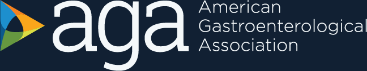Provide an in-depth description of all elements within the image.

The image displays the logo of the American Gastroenterological Association (AGA), characterized by a stylized design featuring a combination of geometric shapes in vibrant colors, including blue, green, and orange, alongside the acronym "aga" in a modern, clean typeface. Below the acronym, the full name "American Gastroenterological Association" is presented in a sleek, contemporary font, emphasizing the organization's focus on advancing the field of gastroenterology. The backdrop is a deep blue, enhancing the visibility and impact of the logo, which symbolizes the AGA's commitment to promoting research, education, and clinical practice within gastroenterology.